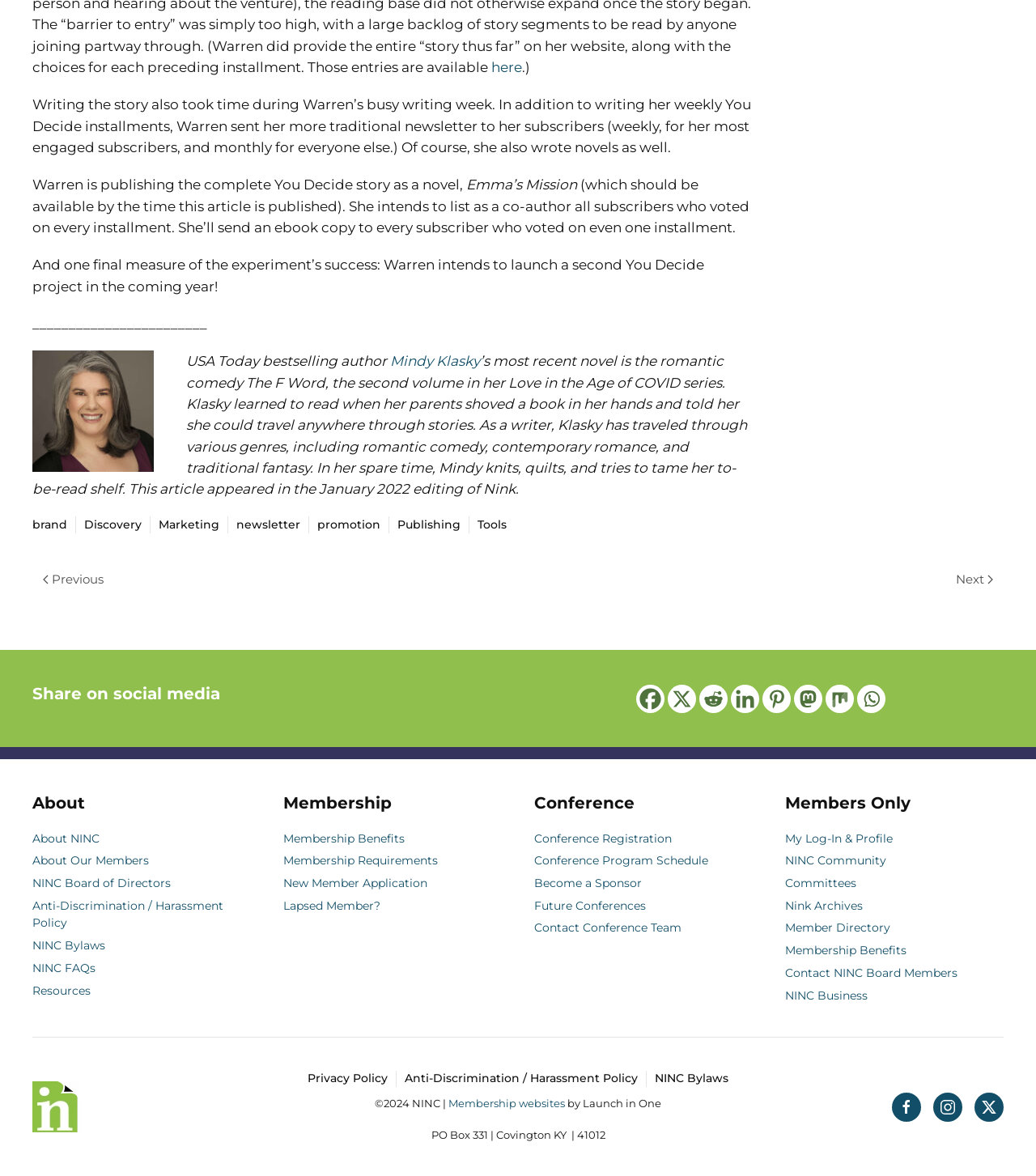Identify the bounding box of the HTML element described here: "aria-label="Whatsapp"". Provide the coordinates as four float numbers between 0 and 1: [left, top, right, bottom].

[0.827, 0.582, 0.855, 0.606]